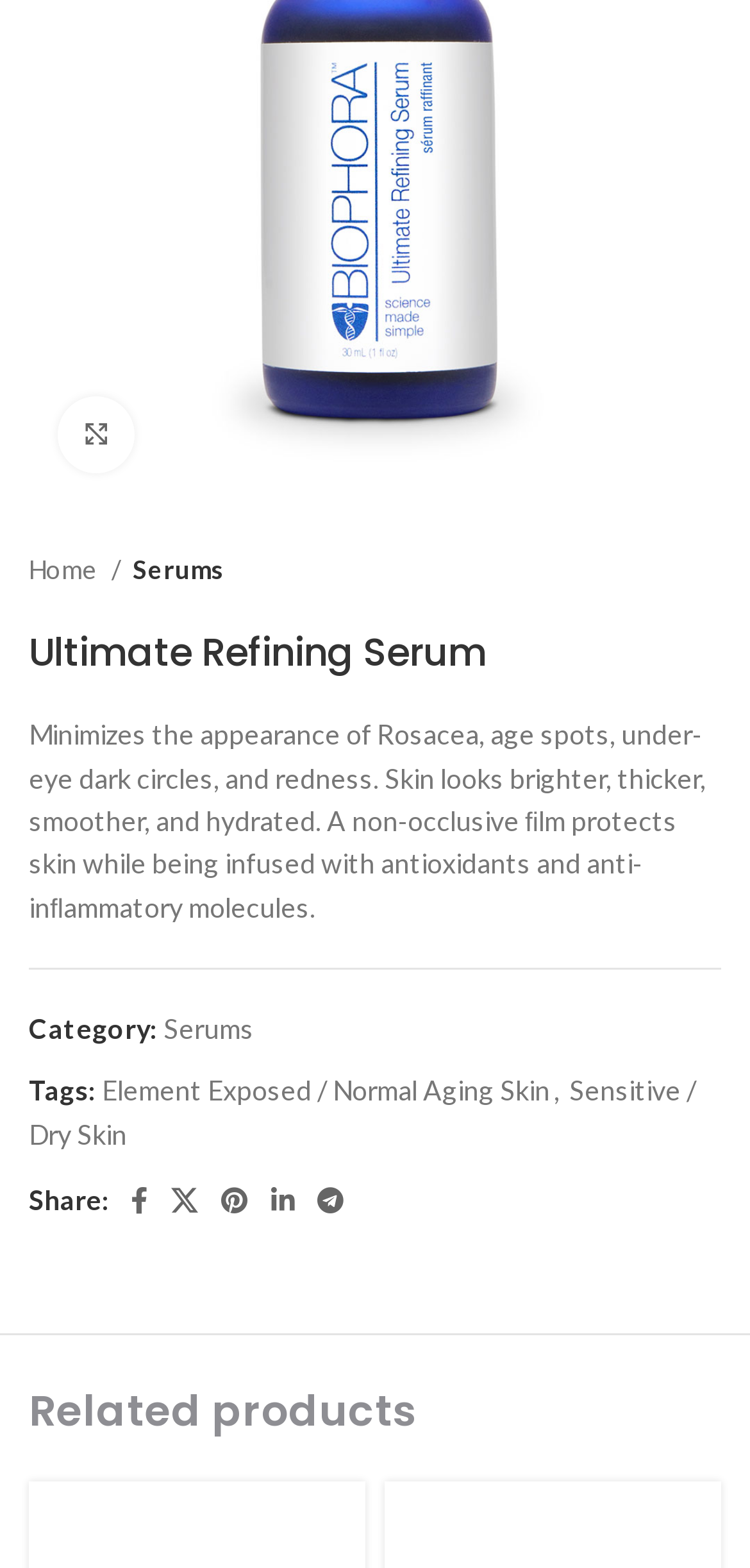Provide the bounding box coordinates of the HTML element this sentence describes: "parent_node: Share: aria-label="X social link"". The bounding box coordinates consist of four float numbers between 0 and 1, i.e., [left, top, right, bottom].

[0.213, 0.75, 0.279, 0.782]